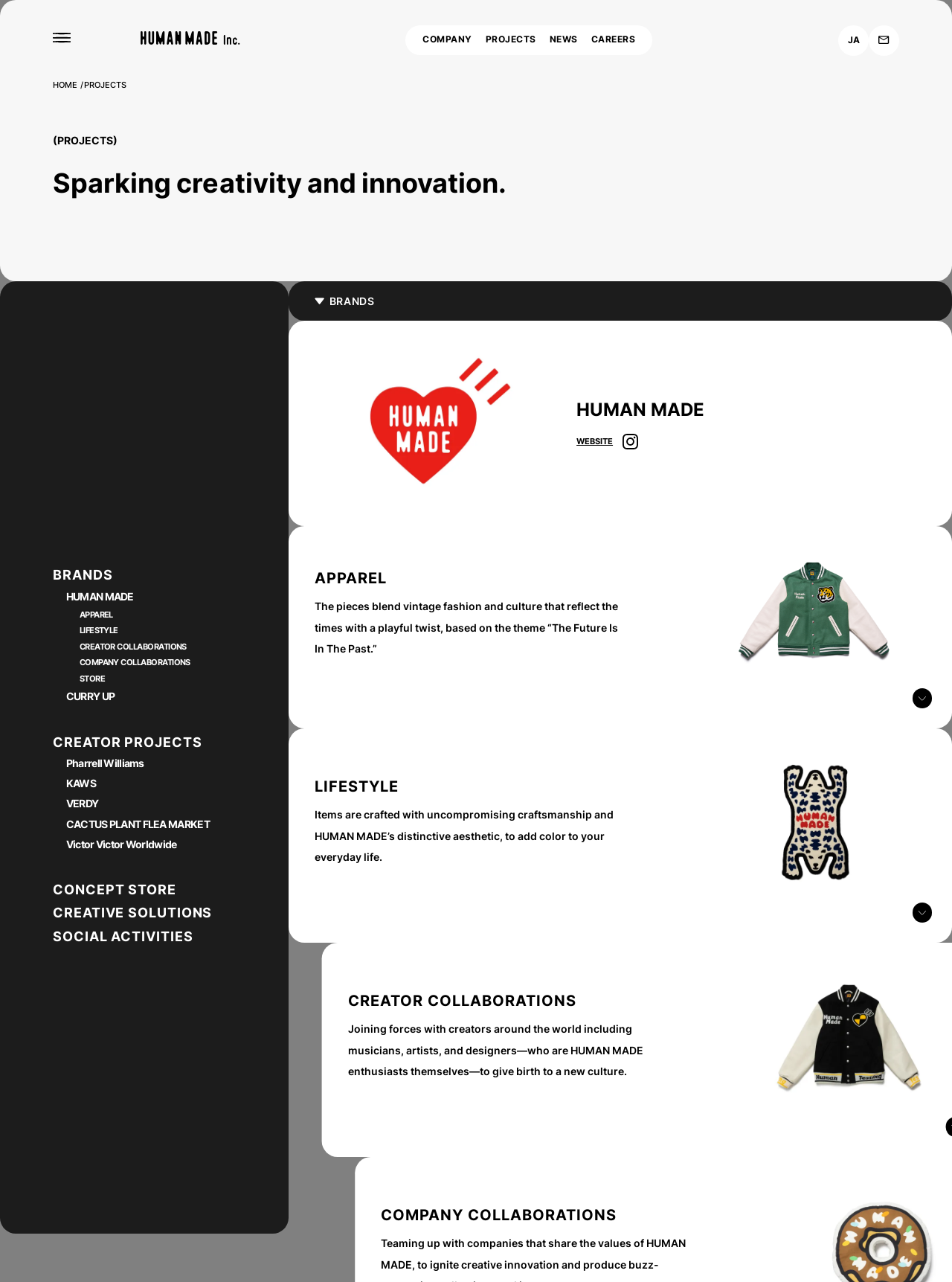Locate the bounding box coordinates of the element you need to click to accomplish the task described by this instruction: "View PROJECTS".

[0.51, 0.026, 0.563, 0.037]